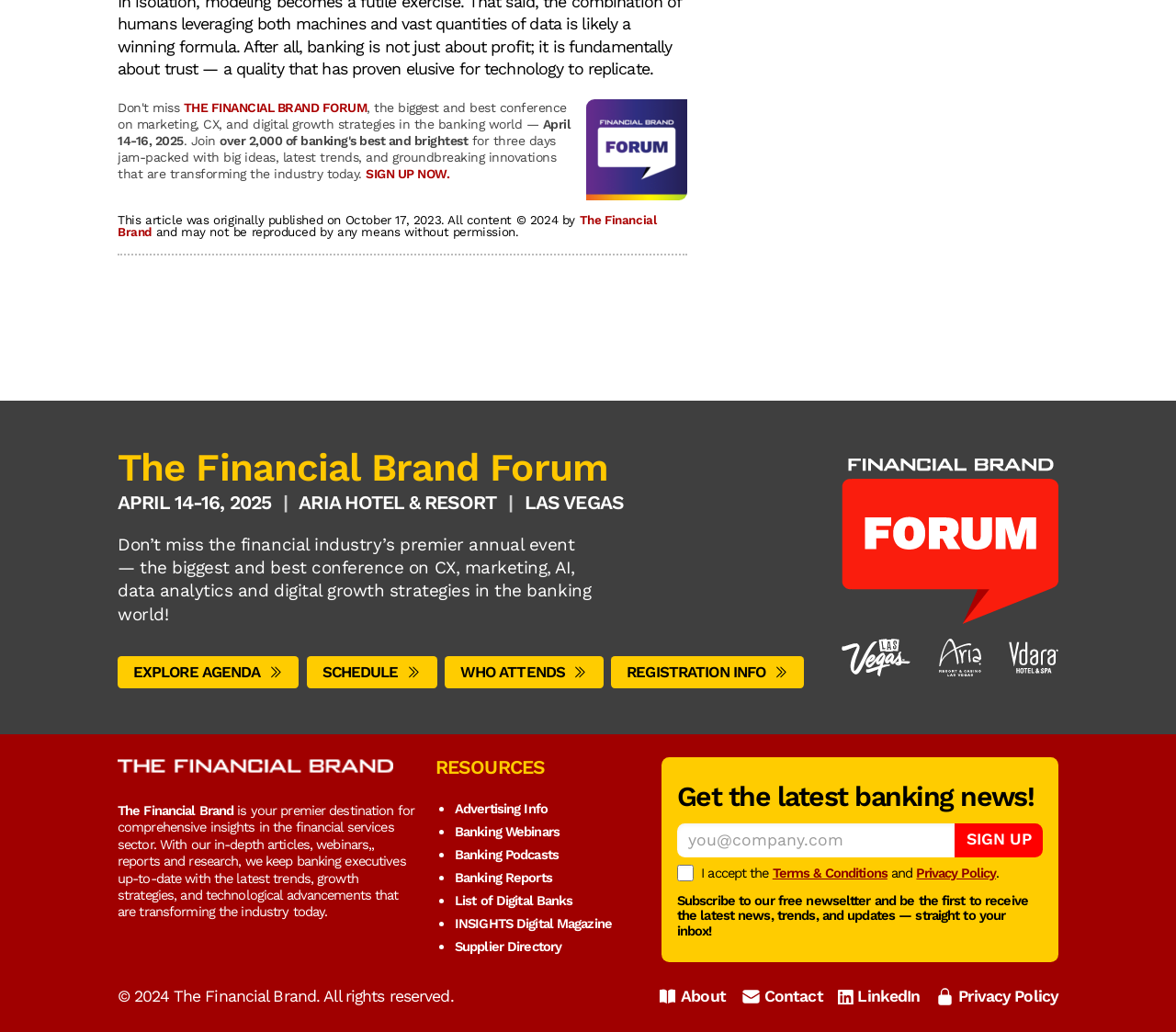Please answer the following question using a single word or phrase: What is the name of the organization that owns this website?

The Financial Brand